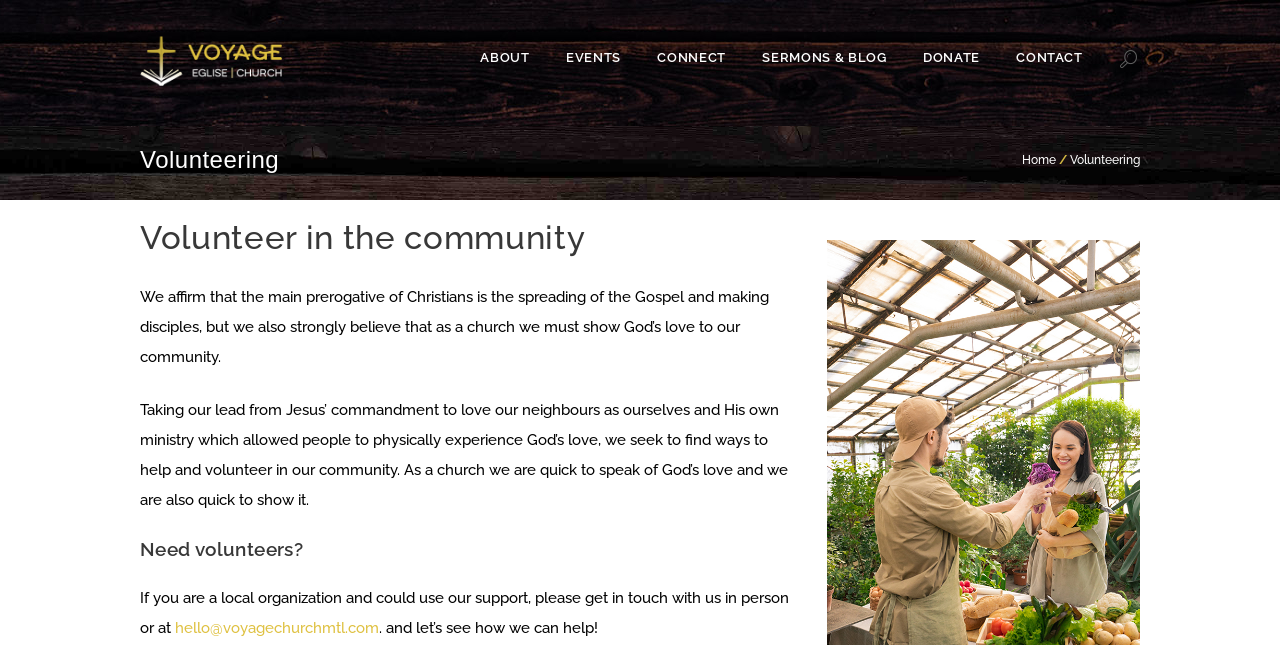Please specify the bounding box coordinates of the clickable region to carry out the following instruction: "Click the 'DONATE' button". The coordinates should be four float numbers between 0 and 1, in the format [left, top, right, bottom].

[0.707, 0.042, 0.78, 0.141]